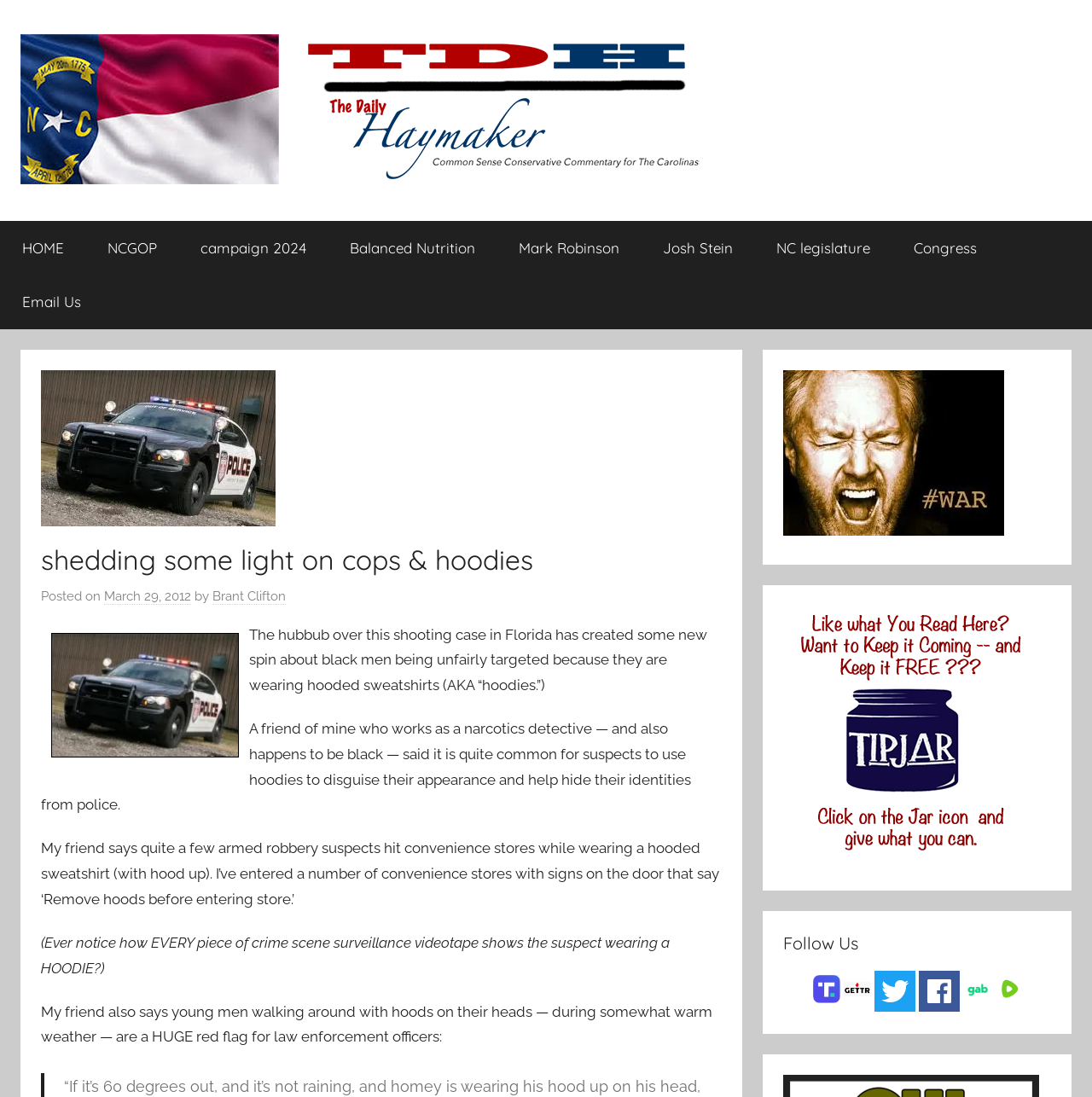Refer to the image and provide an in-depth answer to the question: 
What is the topic of the article?

I determined the answer by reading the heading of the article, which says 'shedding some light on cops & hoodies'. This suggests that the topic of the article is related to cops and hoodies.